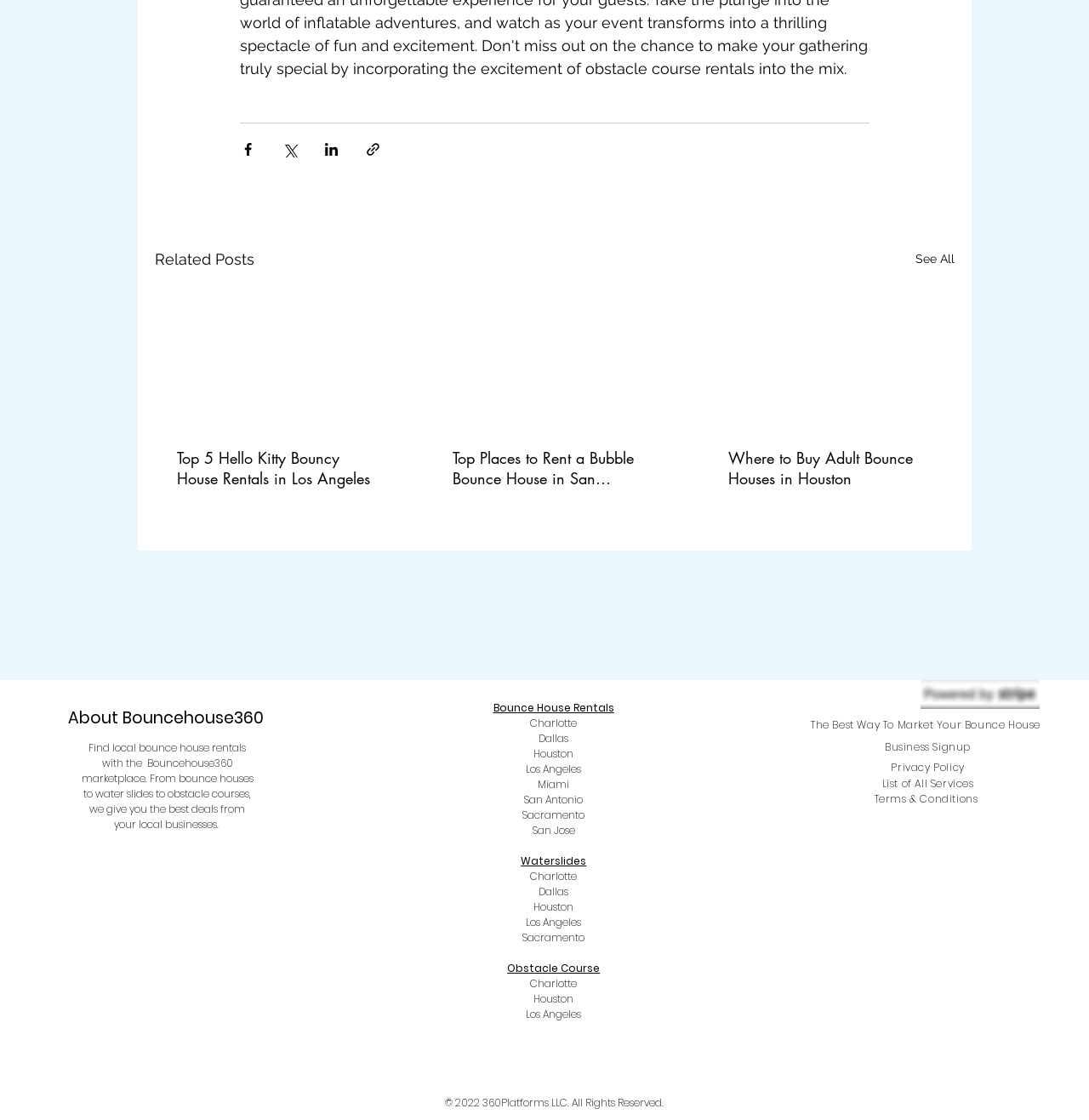What types of rentals are available on Bouncehouse360?
Respond to the question with a single word or phrase according to the image.

Bounce houses, waterslides, obstacle courses